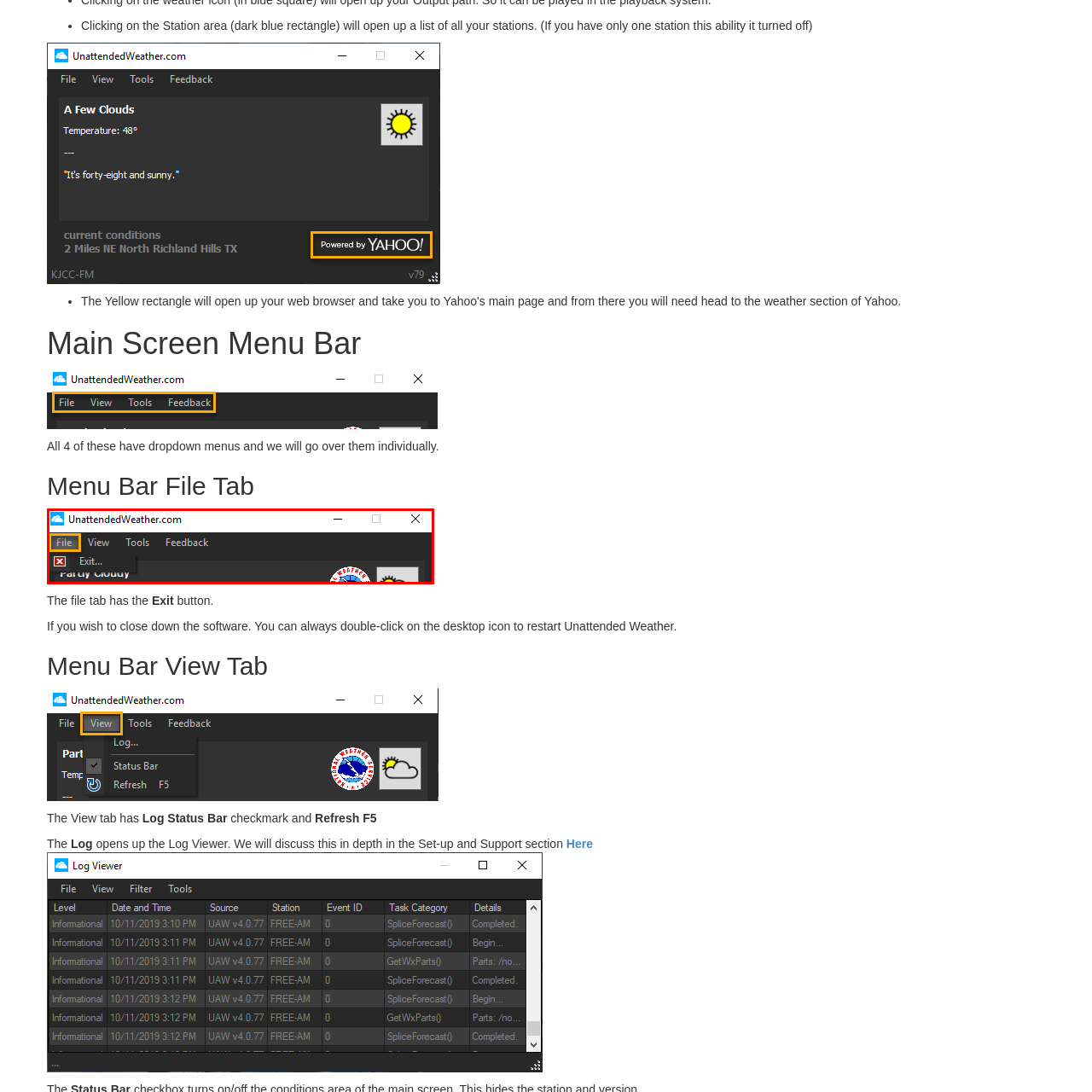Inspect the image surrounded by the red outline and respond to the question with a brief word or phrase:
What is the function of the 'Exit...' option?

close the software